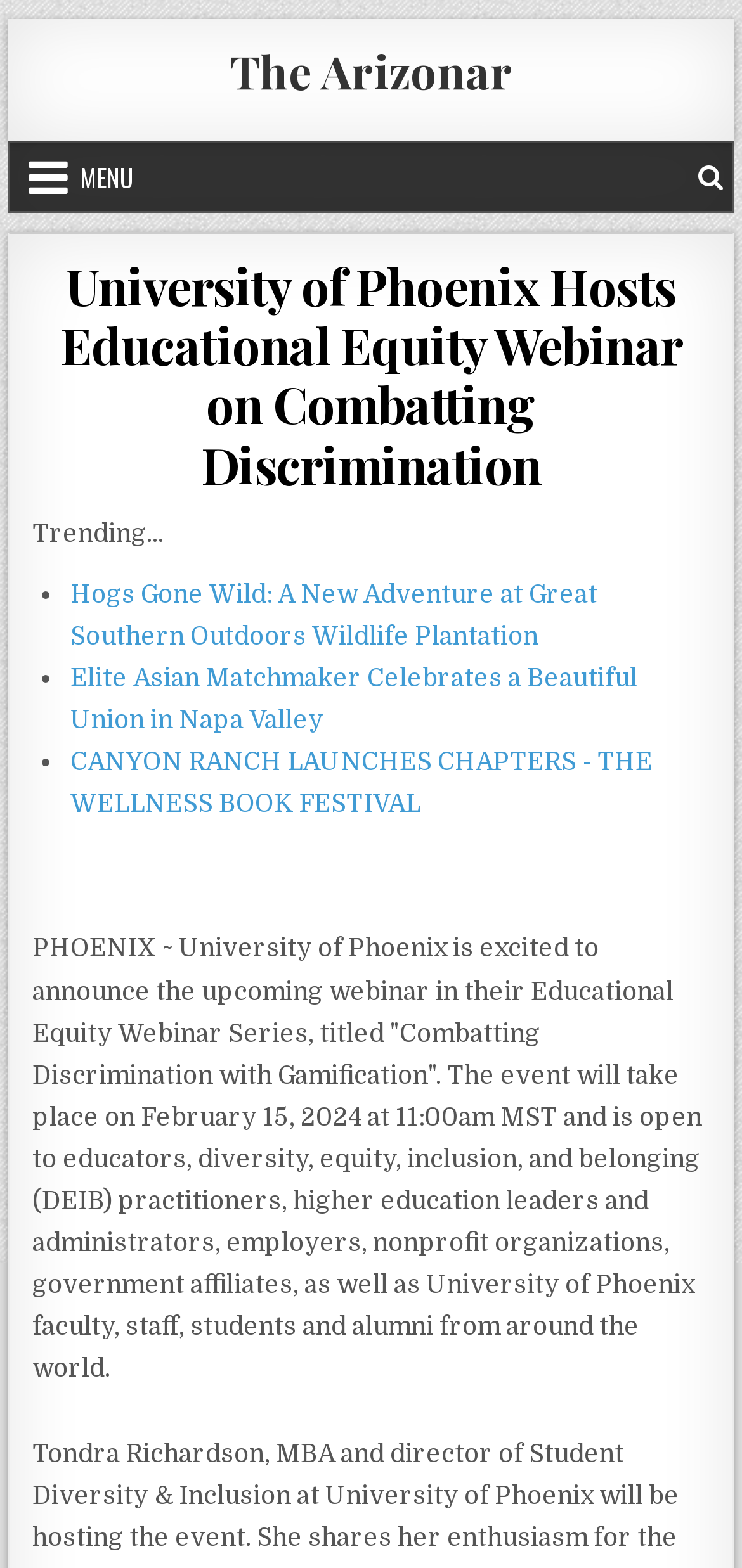Use a single word or phrase to answer the question: What time does the webinar start?

11:00am MST